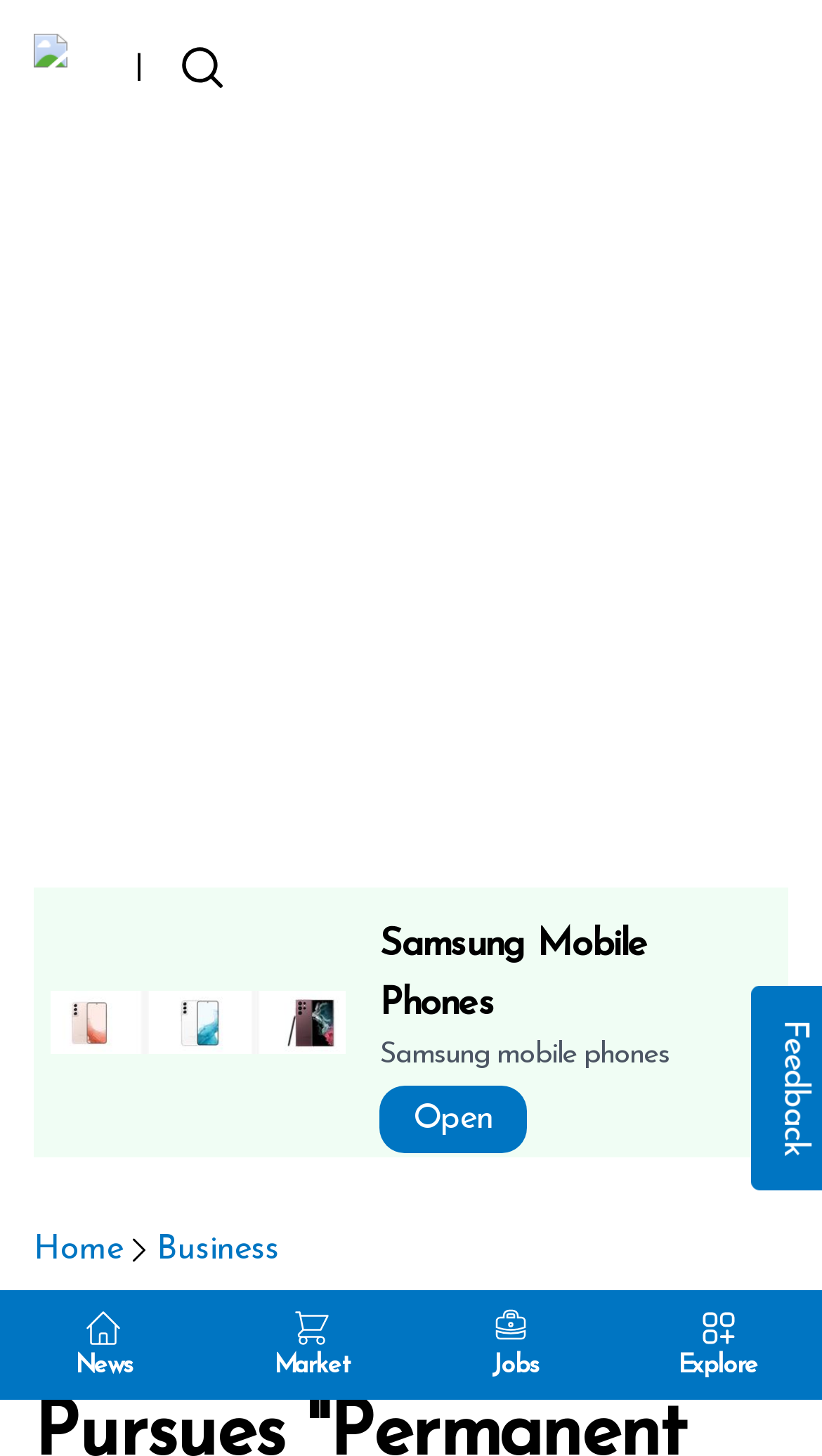Locate the bounding box coordinates of the UI element described by: "parent_node: |". Provide the coordinates as four float numbers between 0 and 1, formatted as [left, top, right, bottom].

[0.041, 0.023, 0.164, 0.069]